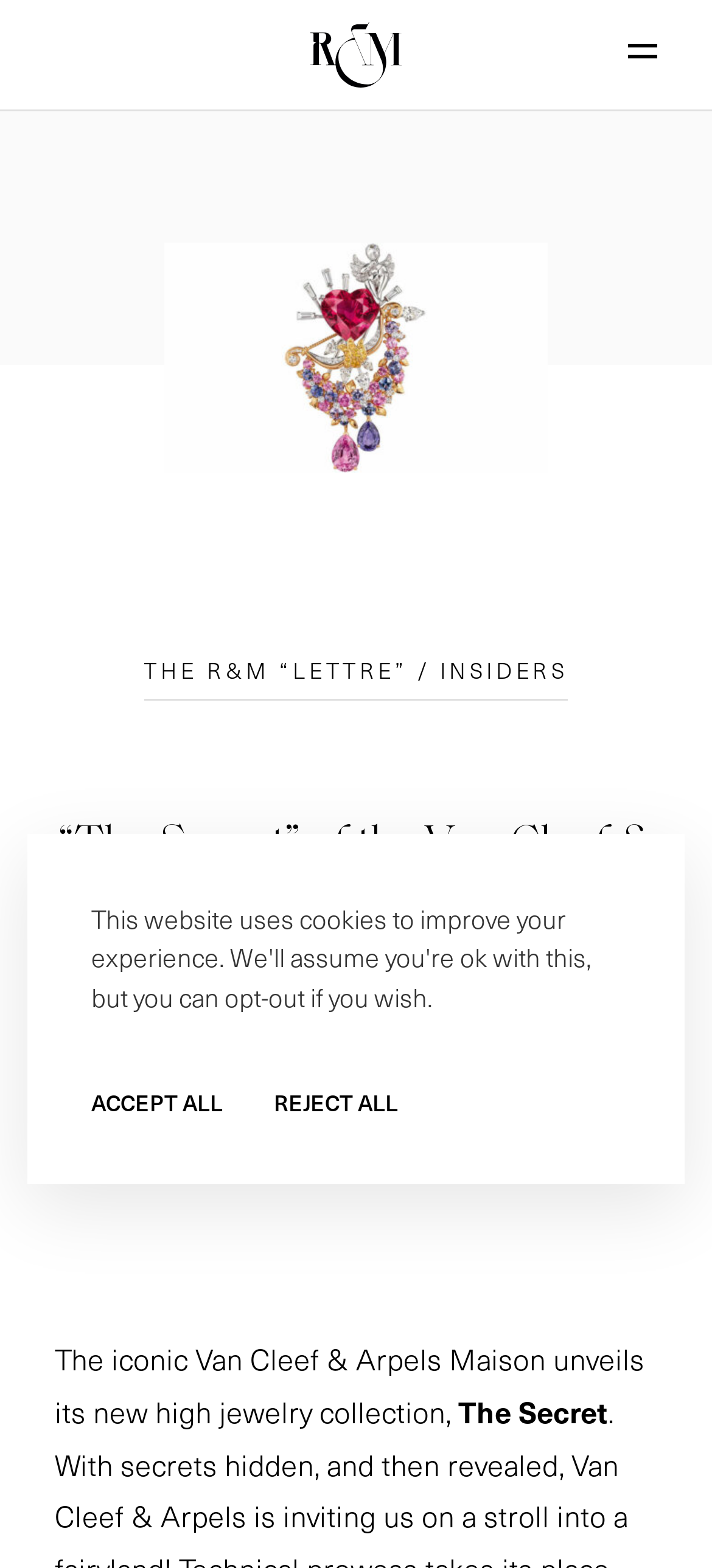Find the coordinates for the bounding box of the element with this description: "Menu".

[0.795, 0.014, 0.923, 0.051]